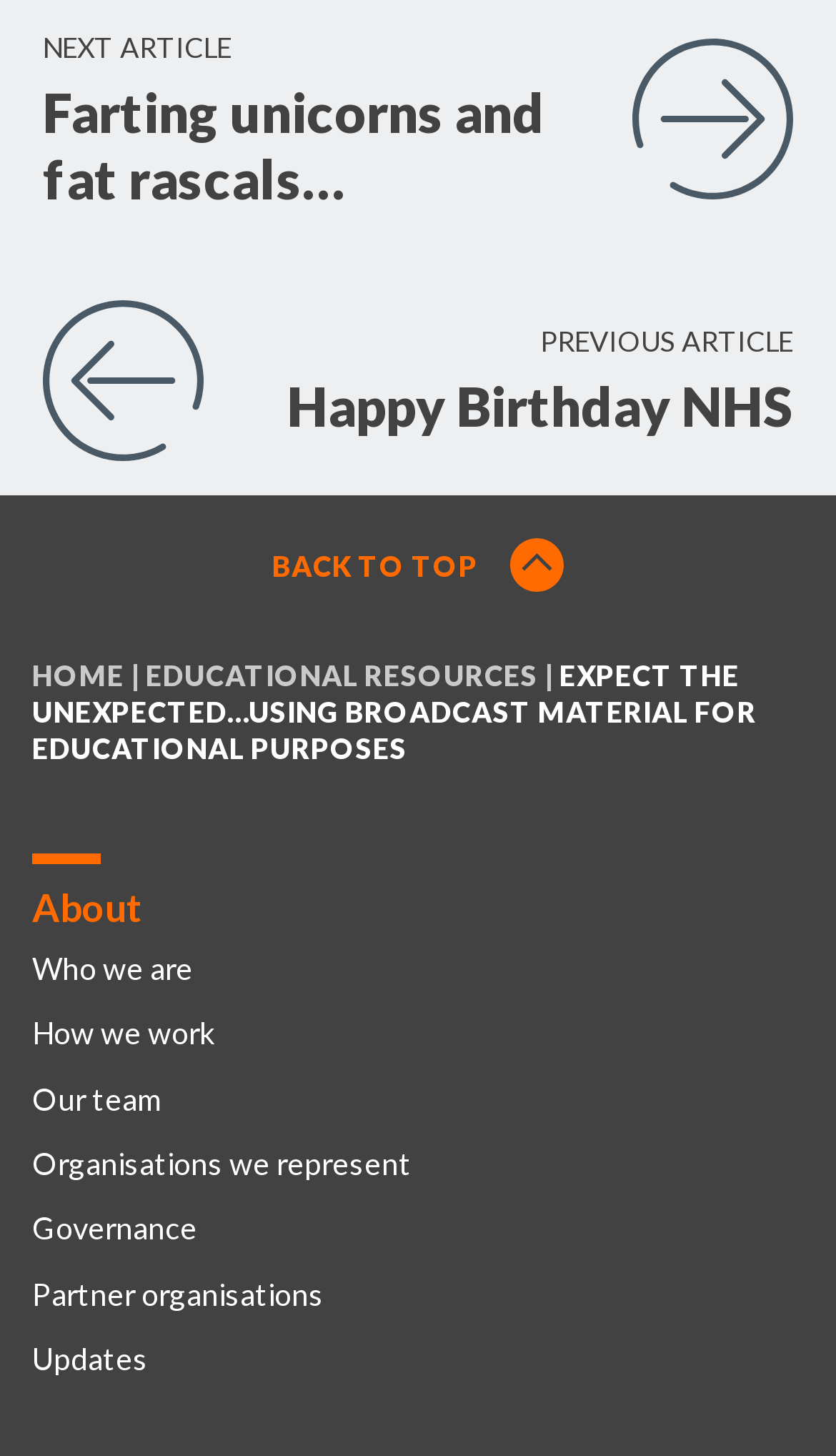What type of resources are provided on this website?
Provide a thorough and detailed answer to the question.

The link 'EDUCATIONAL RESOURCES' is present on the webpage, which suggests that the website provides educational resources. Additionally, the text 'EXPECT THE UNEXPECTED…USING BROADCAST MATERIAL FOR EDUCATIONAL PURPOSES' further supports this conclusion.